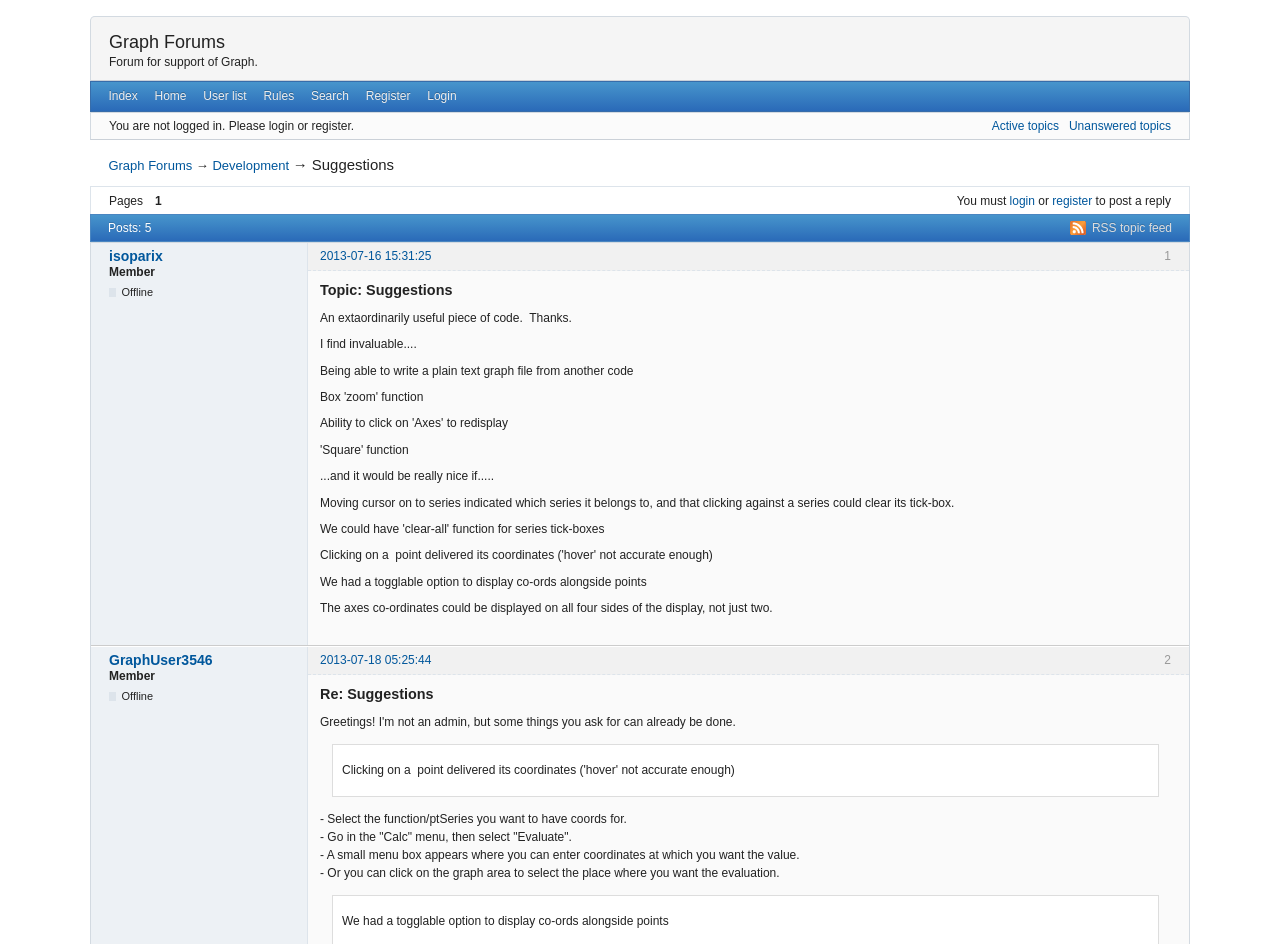Using the provided element description: "Active topics", identify the bounding box coordinates. The coordinates should be four floats between 0 and 1 in the order [left, top, right, bottom].

[0.775, 0.126, 0.827, 0.141]